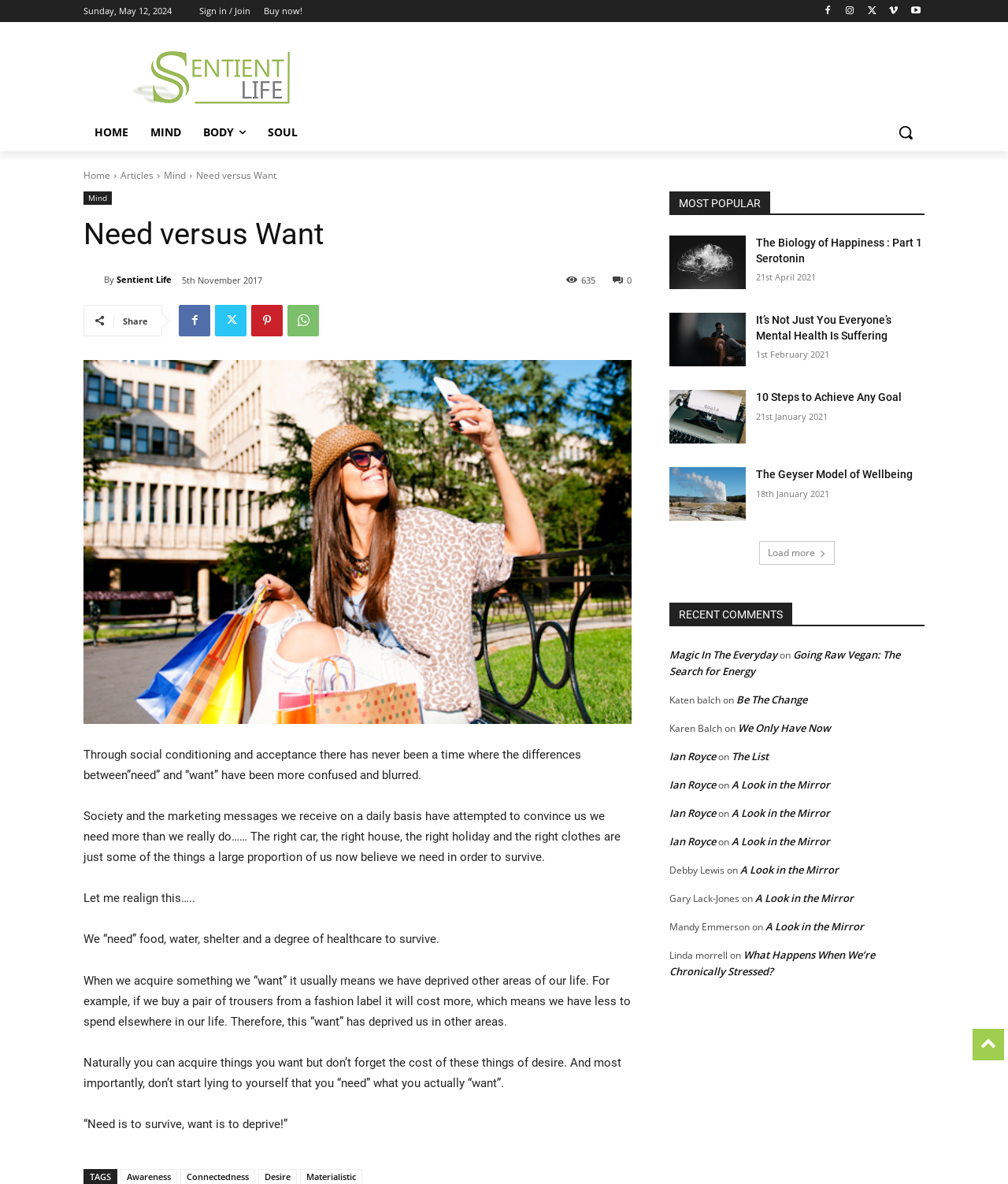Can you show the bounding box coordinates of the region to click on to complete the task described in the instruction: "Click the 'Search' button"?

[0.88, 0.096, 0.917, 0.128]